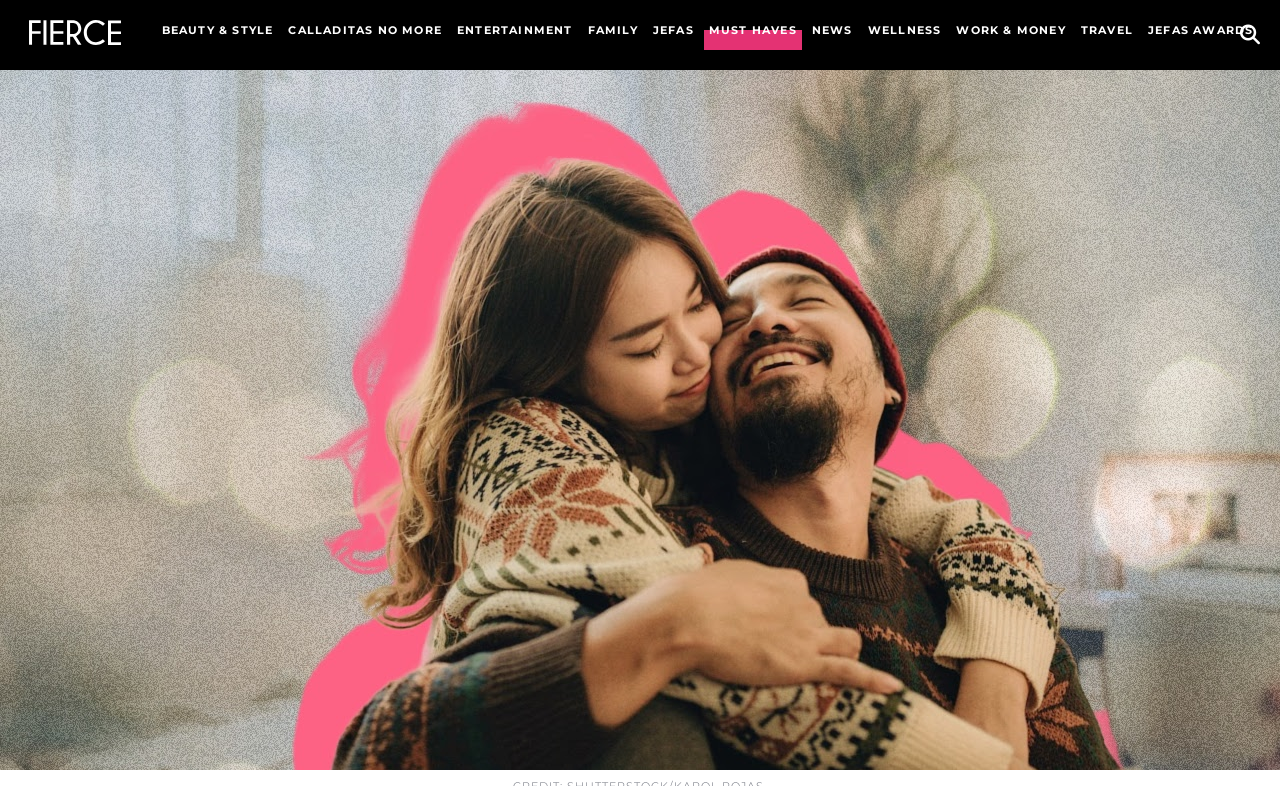What is the last category listed on the top navigation bar?
Give a one-word or short-phrase answer derived from the screenshot.

JEFAS AWARDS